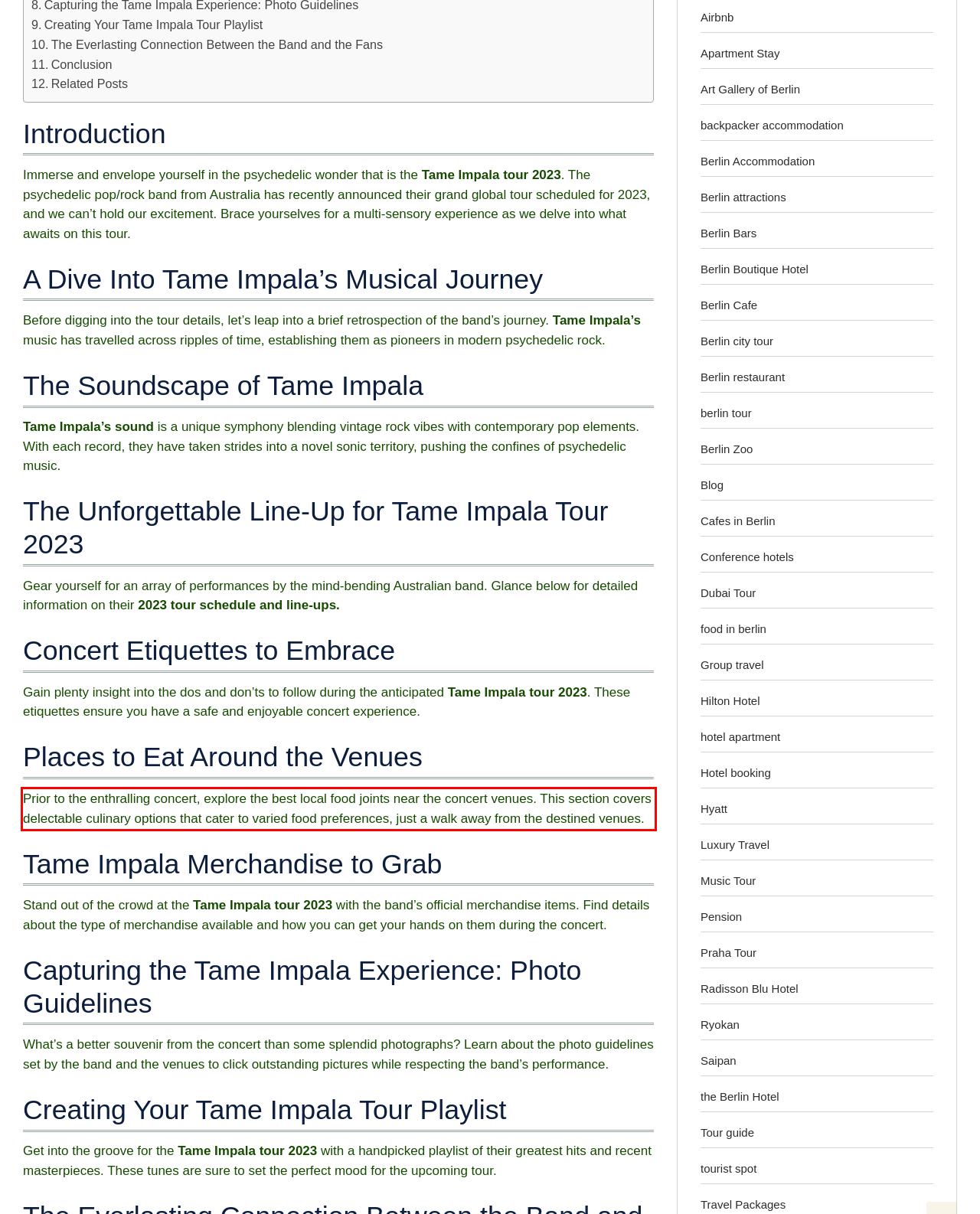Examine the screenshot of the webpage, locate the red bounding box, and perform OCR to extract the text contained within it.

Prior to the enthralling concert, explore the best local food joints near the concert venues. This section covers delectable culinary options that cater to varied food preferences, just a walk away from the destined venues.